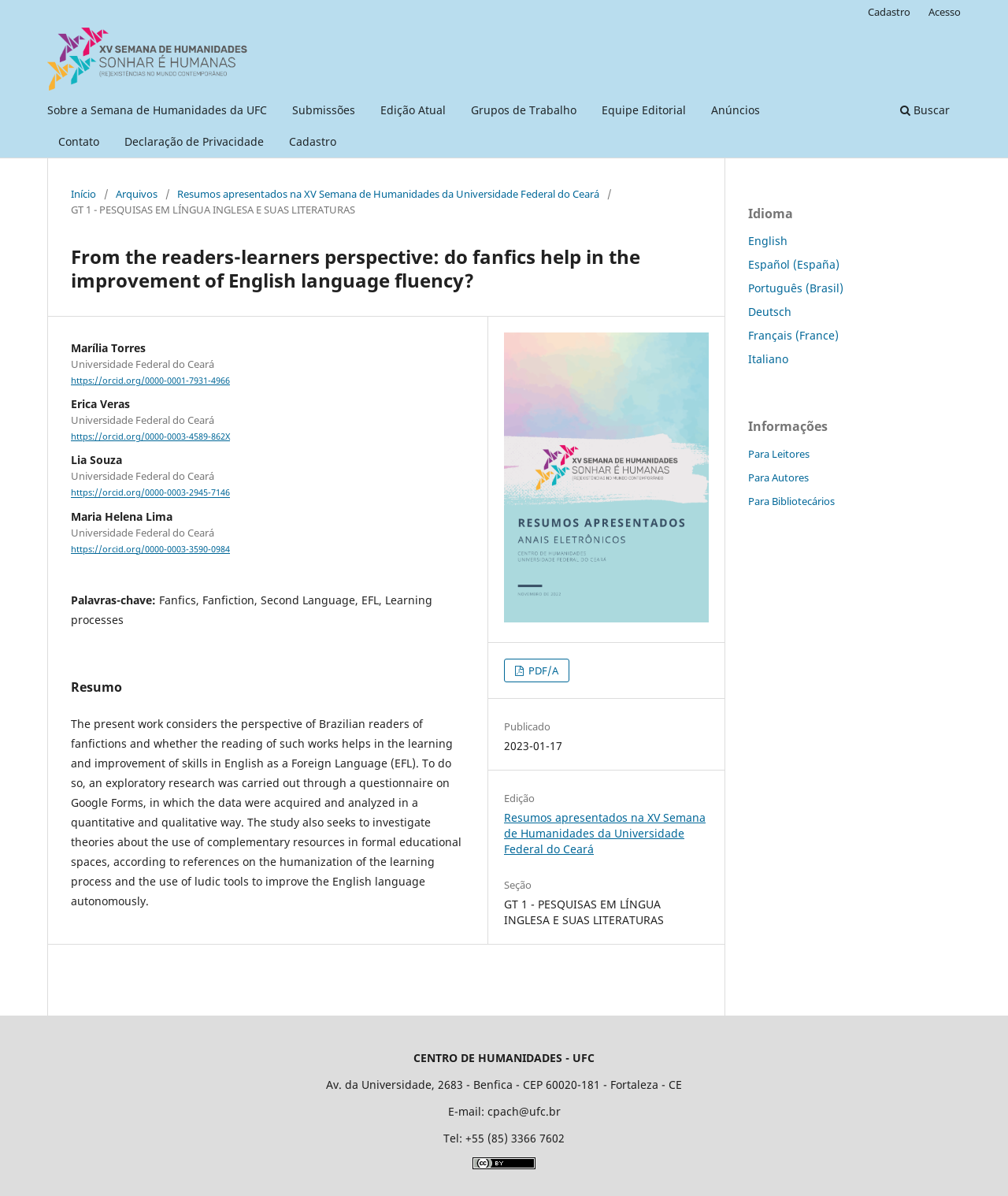Please answer the following question using a single word or phrase: What is the language of the article?

English